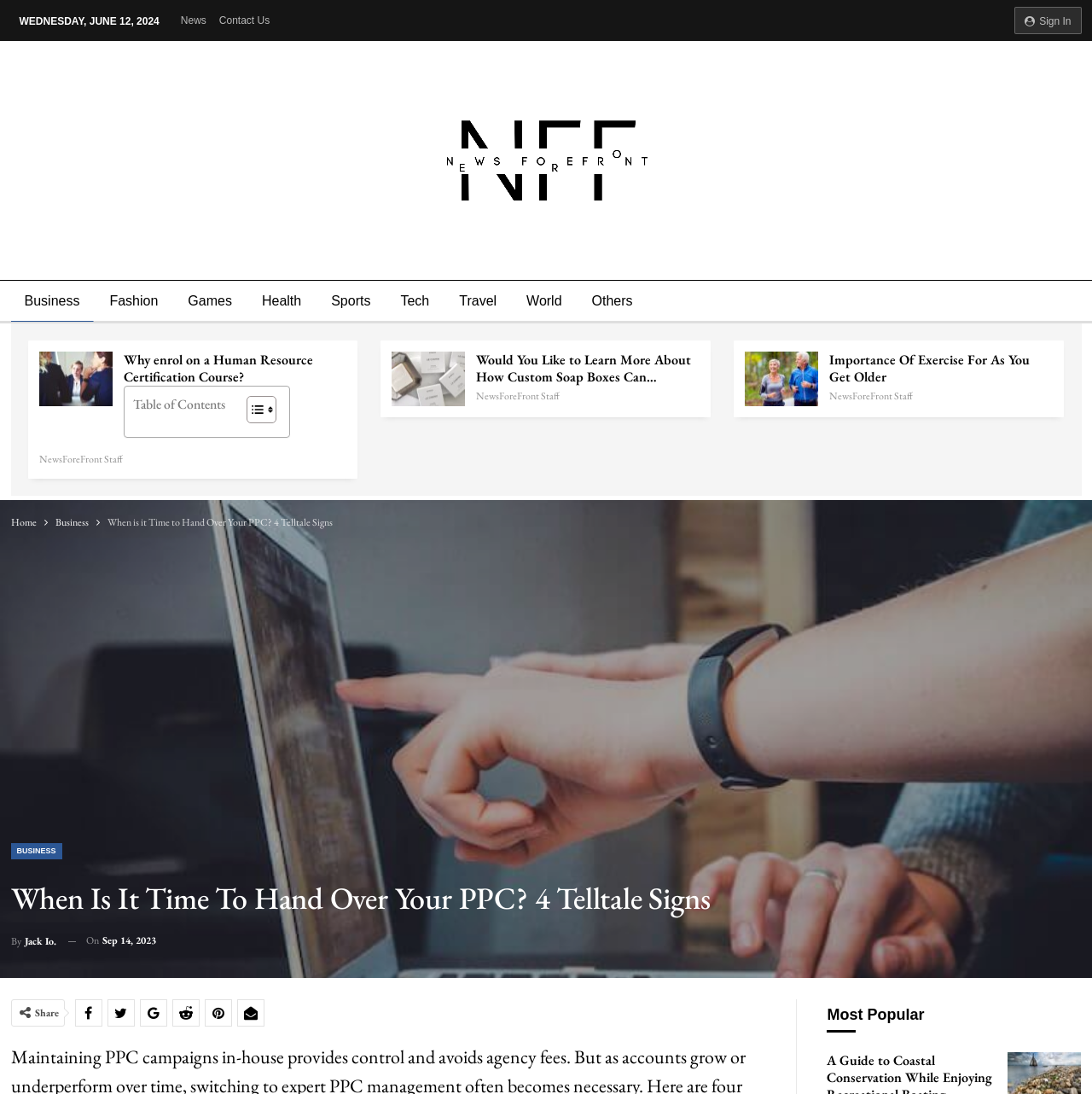Please identify the bounding box coordinates of the element that needs to be clicked to execute the following command: "Contact us". Provide the bounding box using four float numbers between 0 and 1, formatted as [left, top, right, bottom].

[0.201, 0.013, 0.247, 0.024]